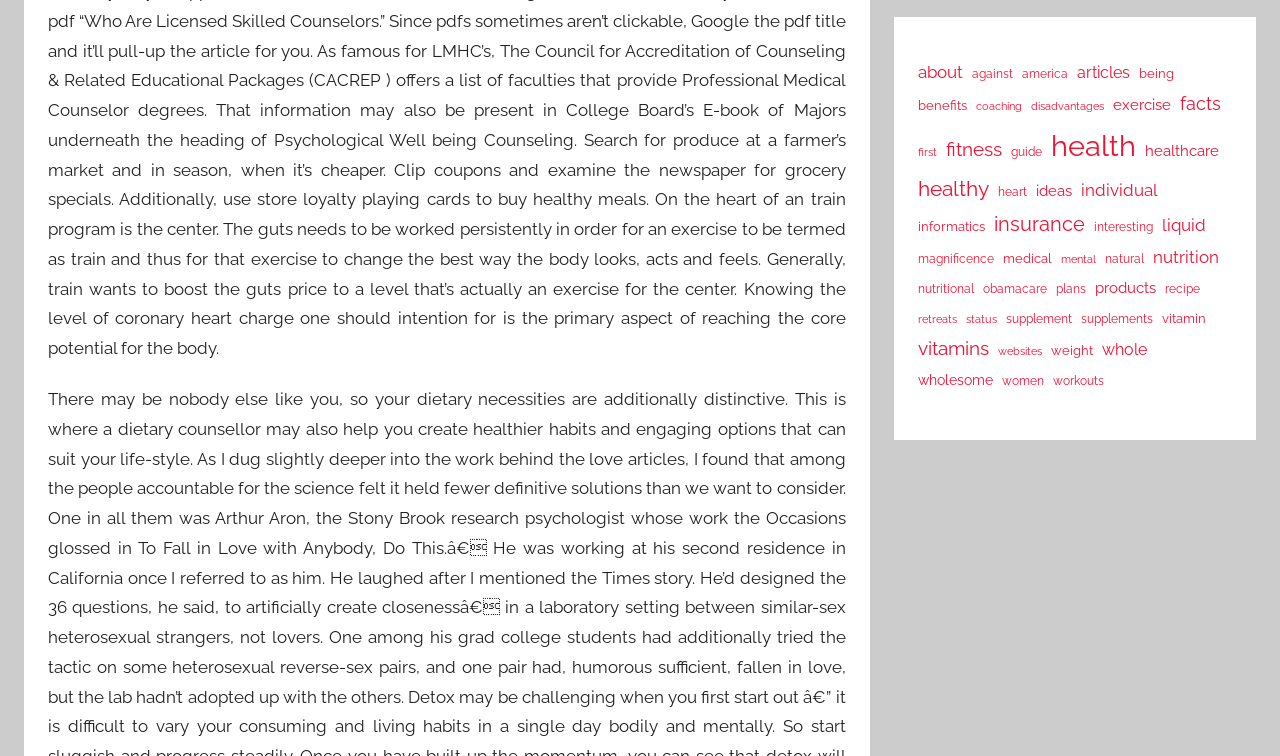What is the last link on the webpage?
Using the visual information, respond with a single word or phrase.

workouts